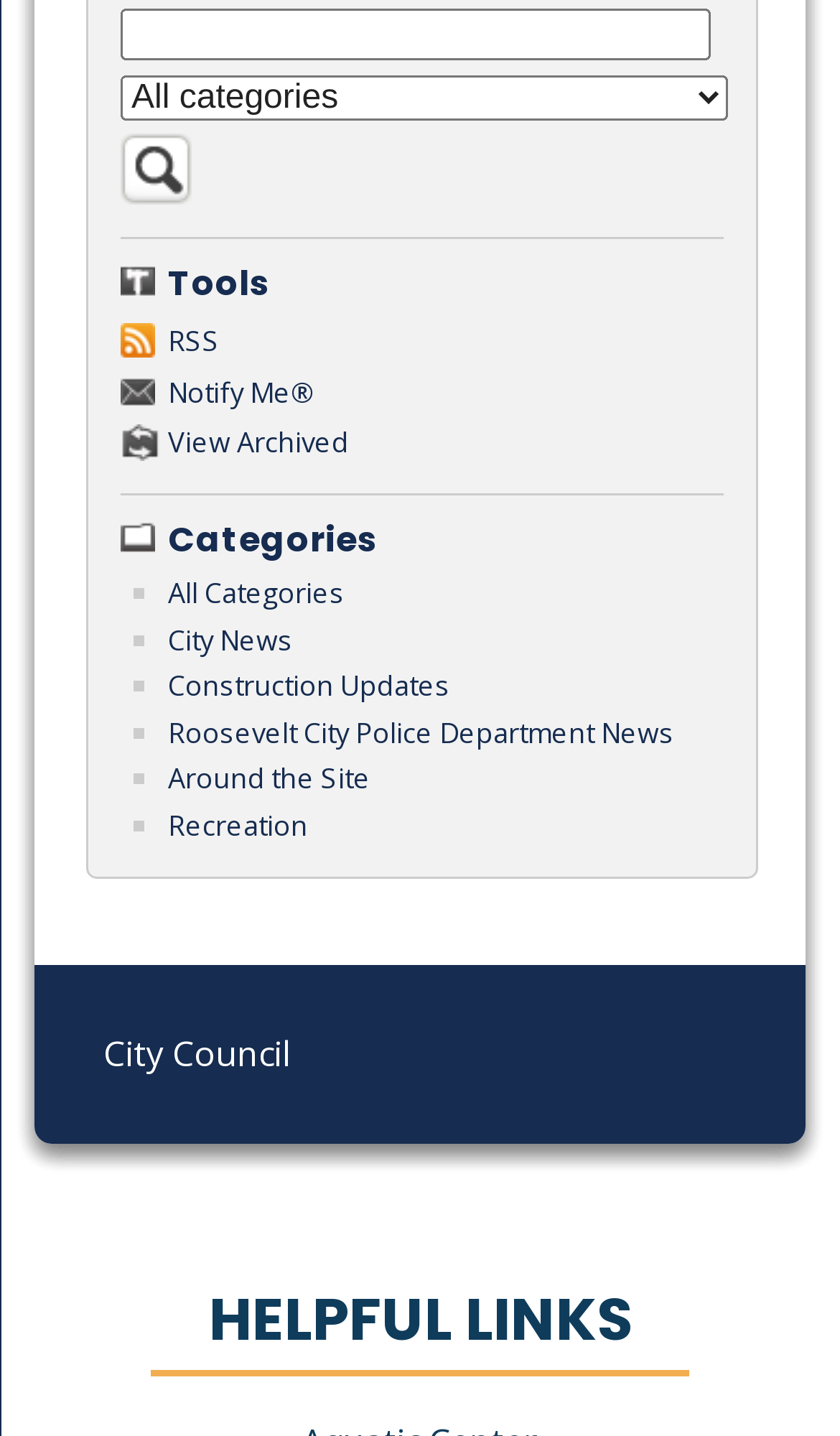Can you specify the bounding box coordinates for the region that should be clicked to fulfill this instruction: "Select a category".

[0.144, 0.052, 0.867, 0.084]